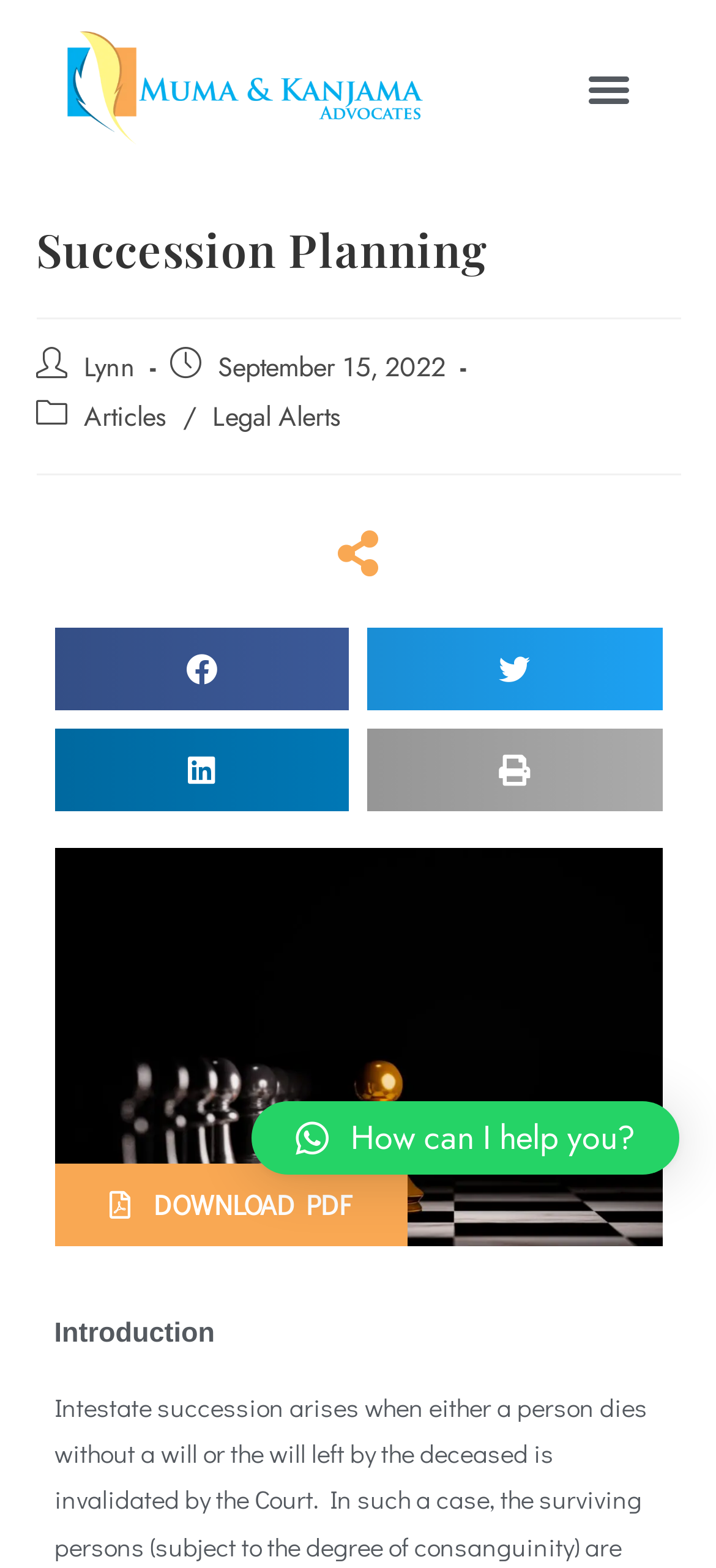Please determine the bounding box coordinates of the section I need to click to accomplish this instruction: "Click the DOWNLOAD PDF link".

[0.076, 0.742, 0.568, 0.795]